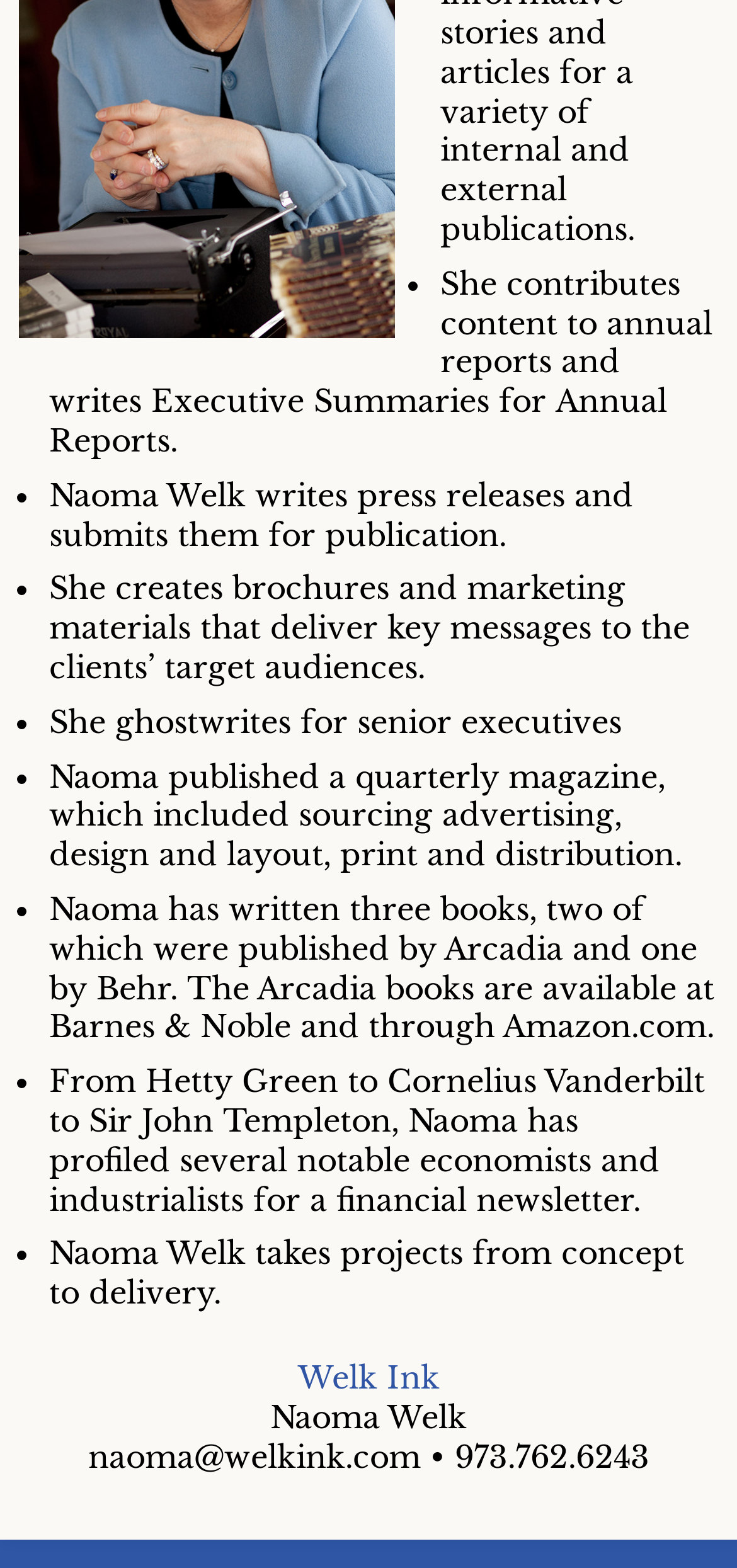How many books has Naoma written?
Can you give a detailed and elaborate answer to the question?

Naoma has written 3 books, which are mentioned in the bullet point on the page, with two published by Arcadia and one by Behr.